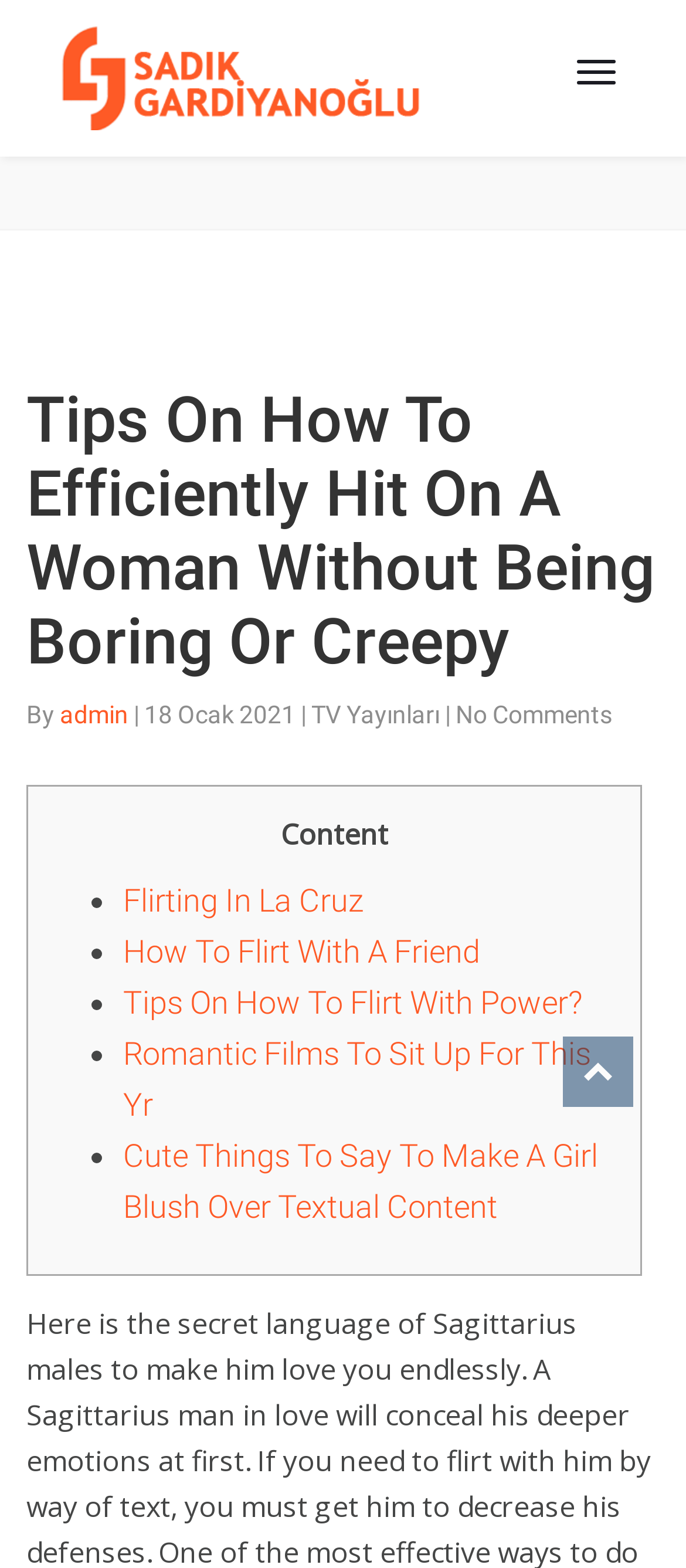How many list items are there in the content section?
Using the image, provide a concise answer in one word or a short phrase.

5